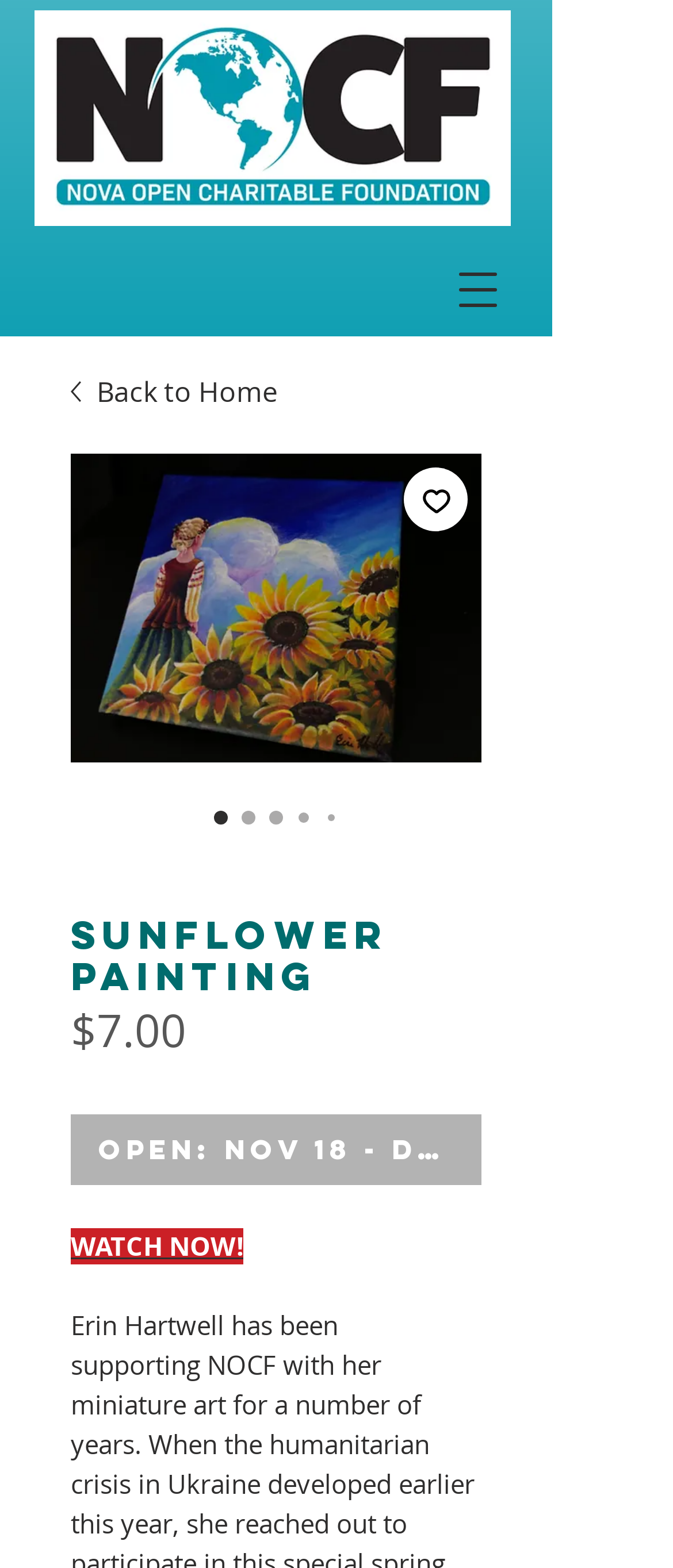What is the text of the link below the painting?
Using the visual information, reply with a single word or short phrase.

WATCH NOW!